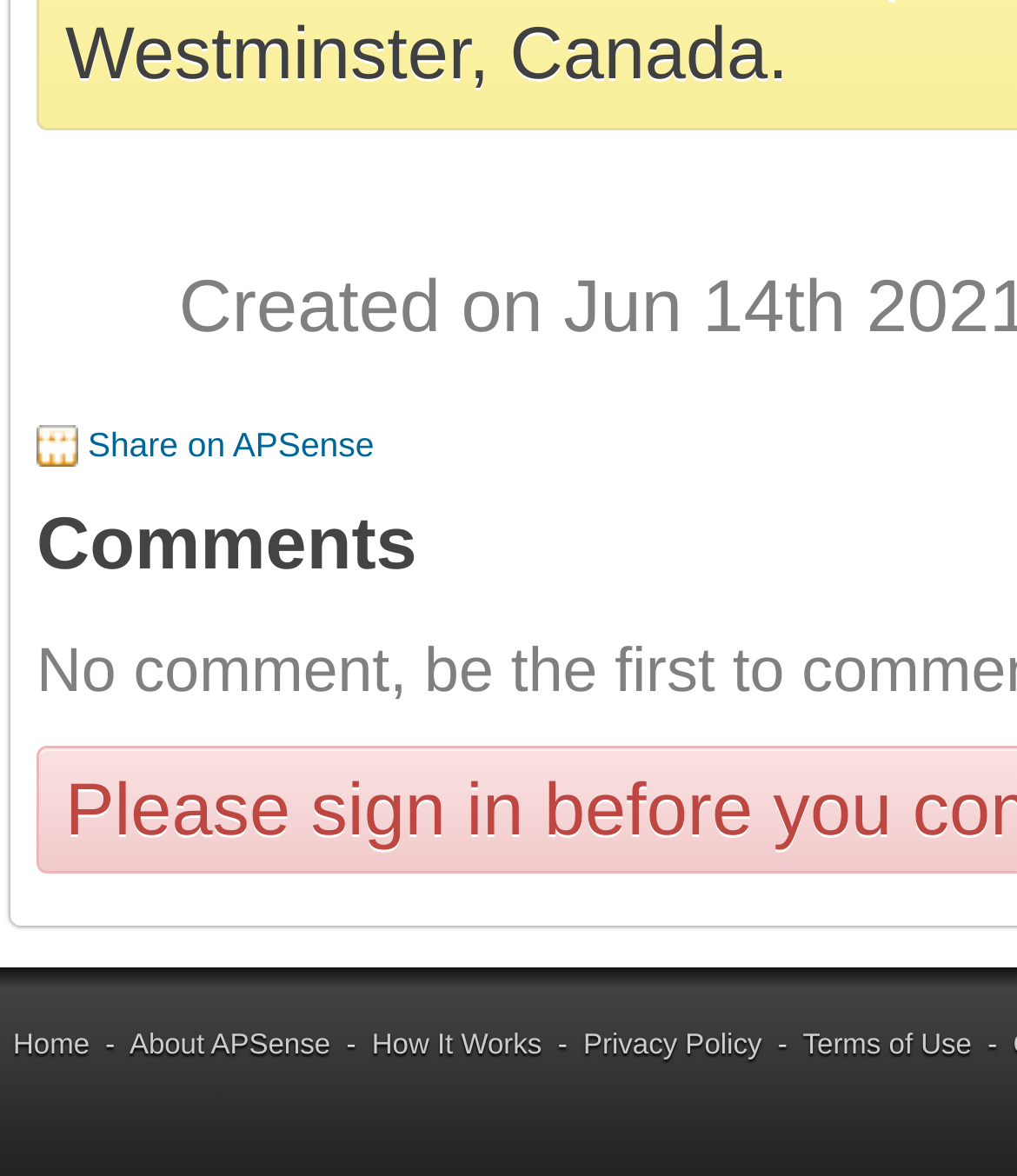Refer to the element description About APSense and identify the corresponding bounding box in the screenshot. Format the coordinates as (top-left x, top-left y, bottom-right x, bottom-right y) with values in the range of 0 to 1.

[0.127, 0.857, 0.325, 0.883]